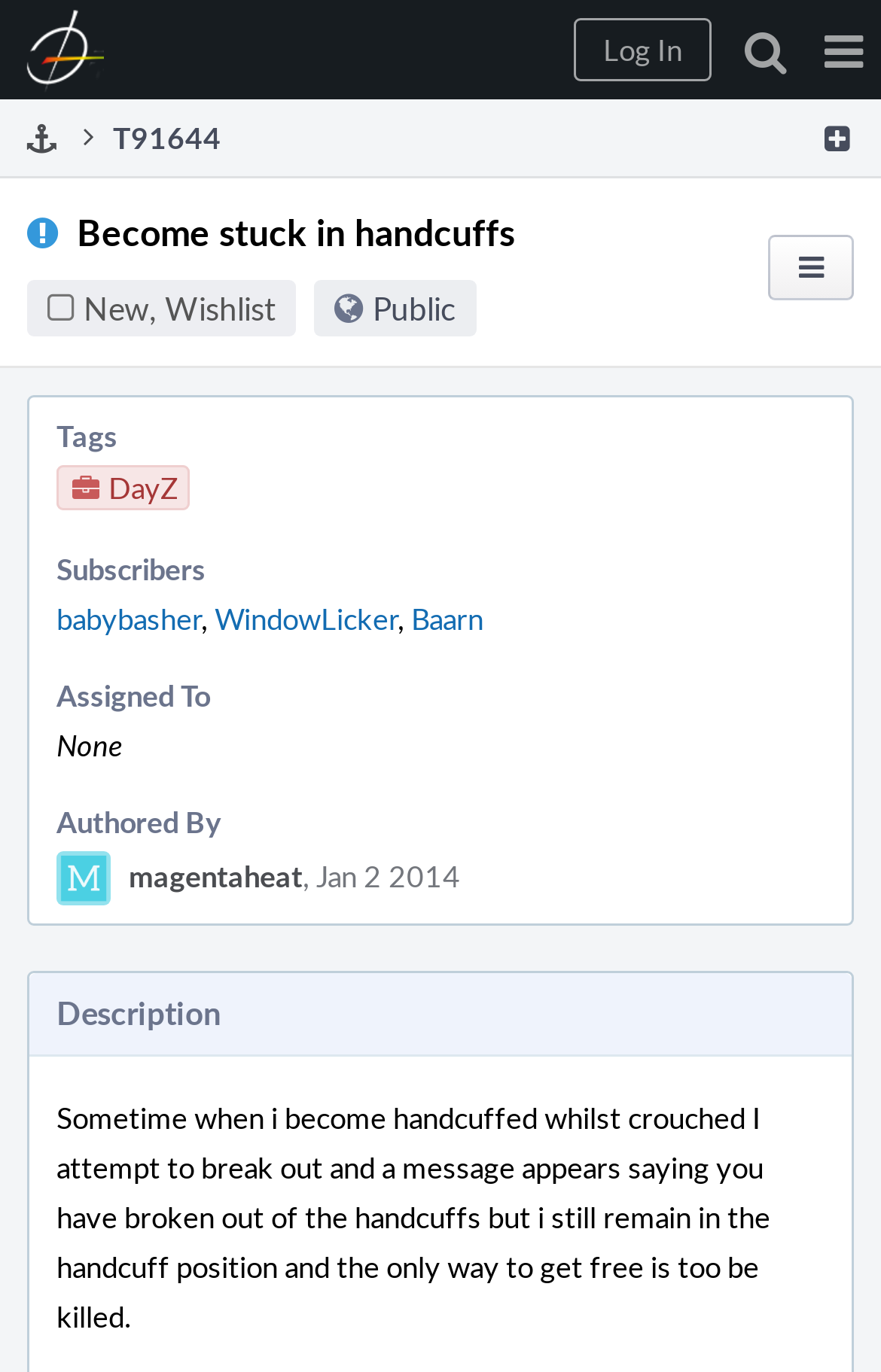How many subscribers are there?
Based on the image, respond with a single word or phrase.

Multiple